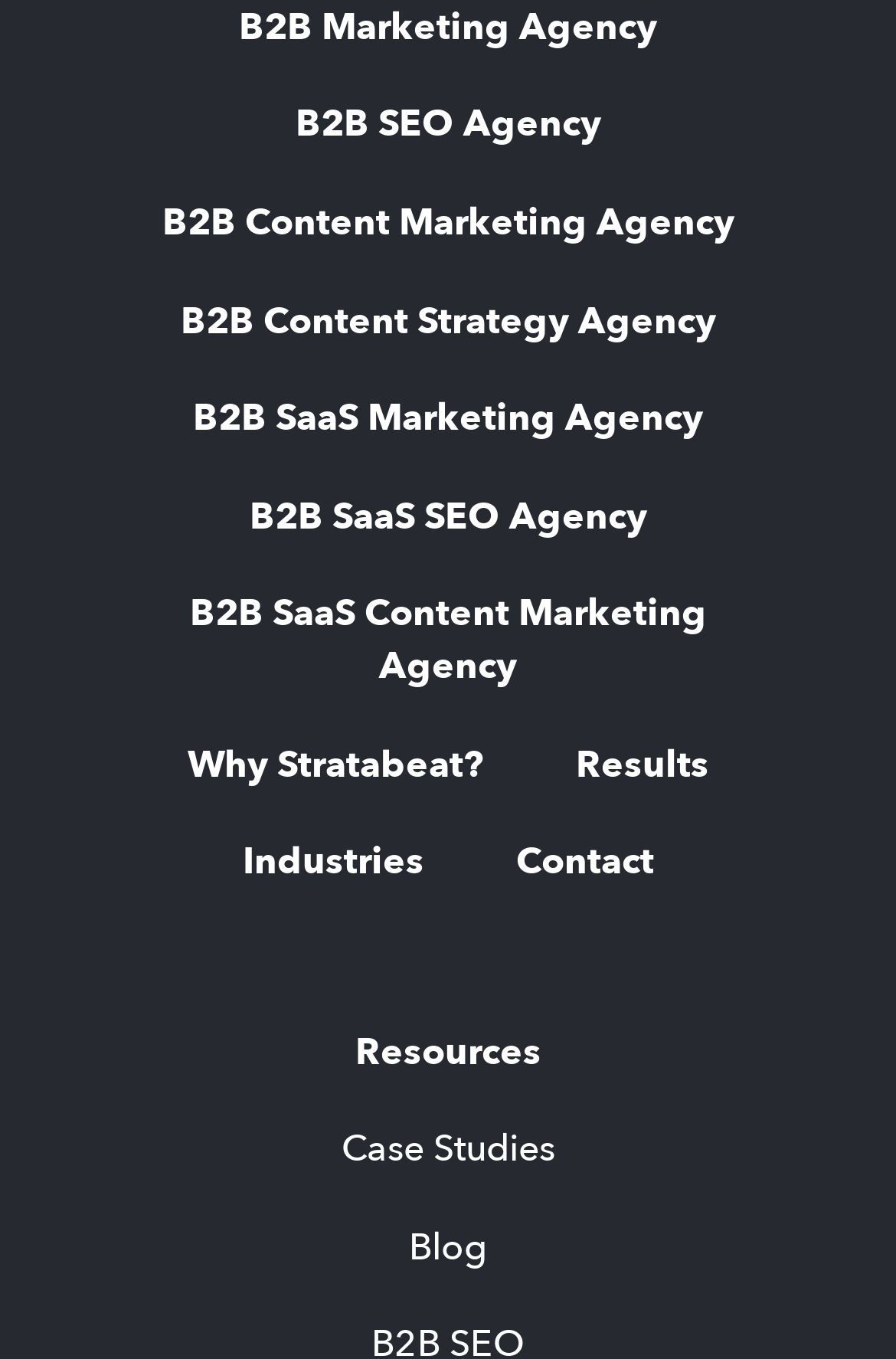Identify the bounding box coordinates of the clickable region required to complete the instruction: "Read the Blog". The coordinates should be given as four float numbers within the range of 0 and 1, i.e., [left, top, right, bottom].

[0.456, 0.899, 0.544, 0.937]